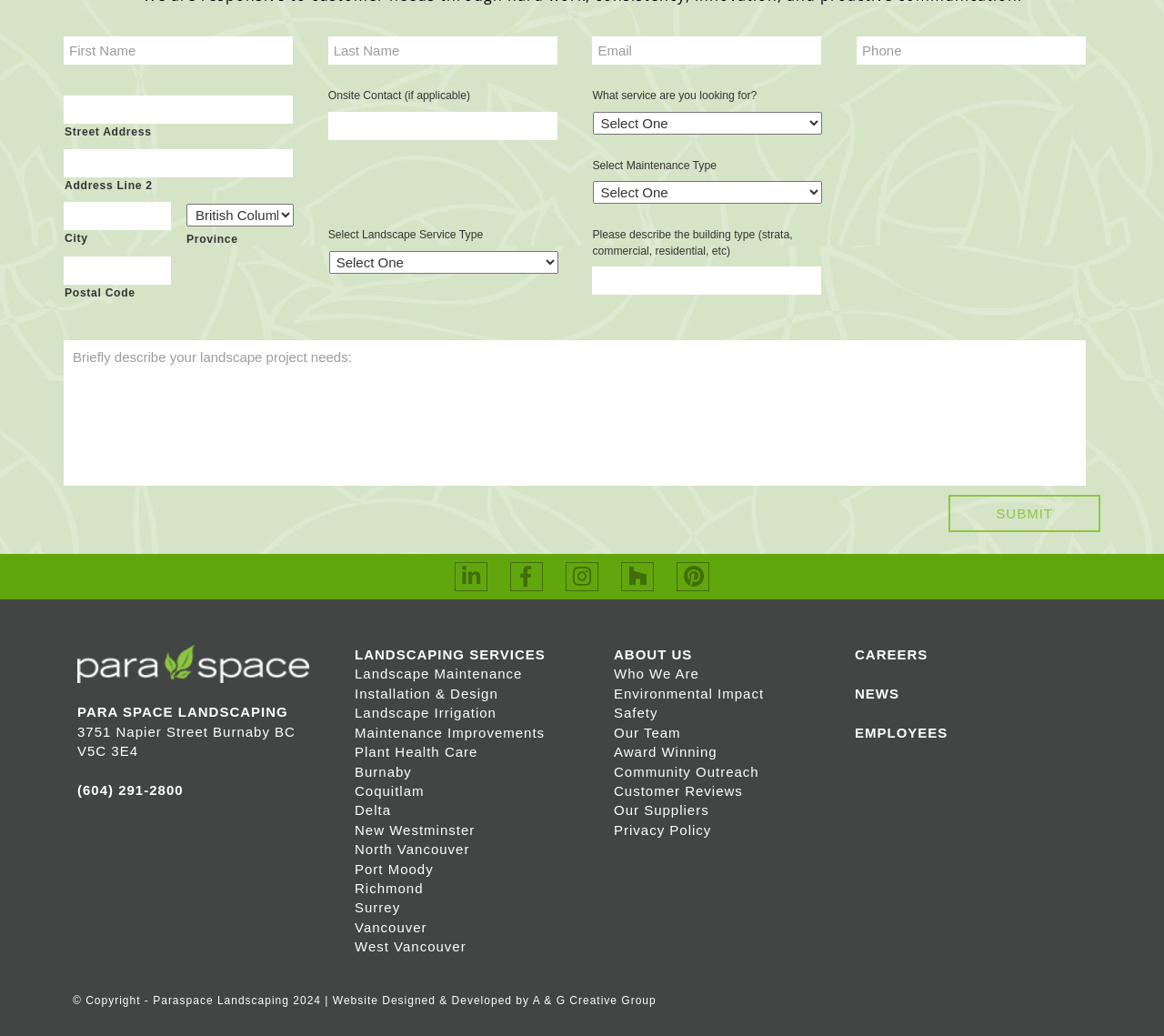For the given element description value="Submit", determine the bounding box coordinates of the UI element. The coordinates should follow the format (top-left x, top-left y, bottom-right x, bottom-right y) and be within the range of 0 to 1.

[0.815, 0.478, 0.945, 0.514]